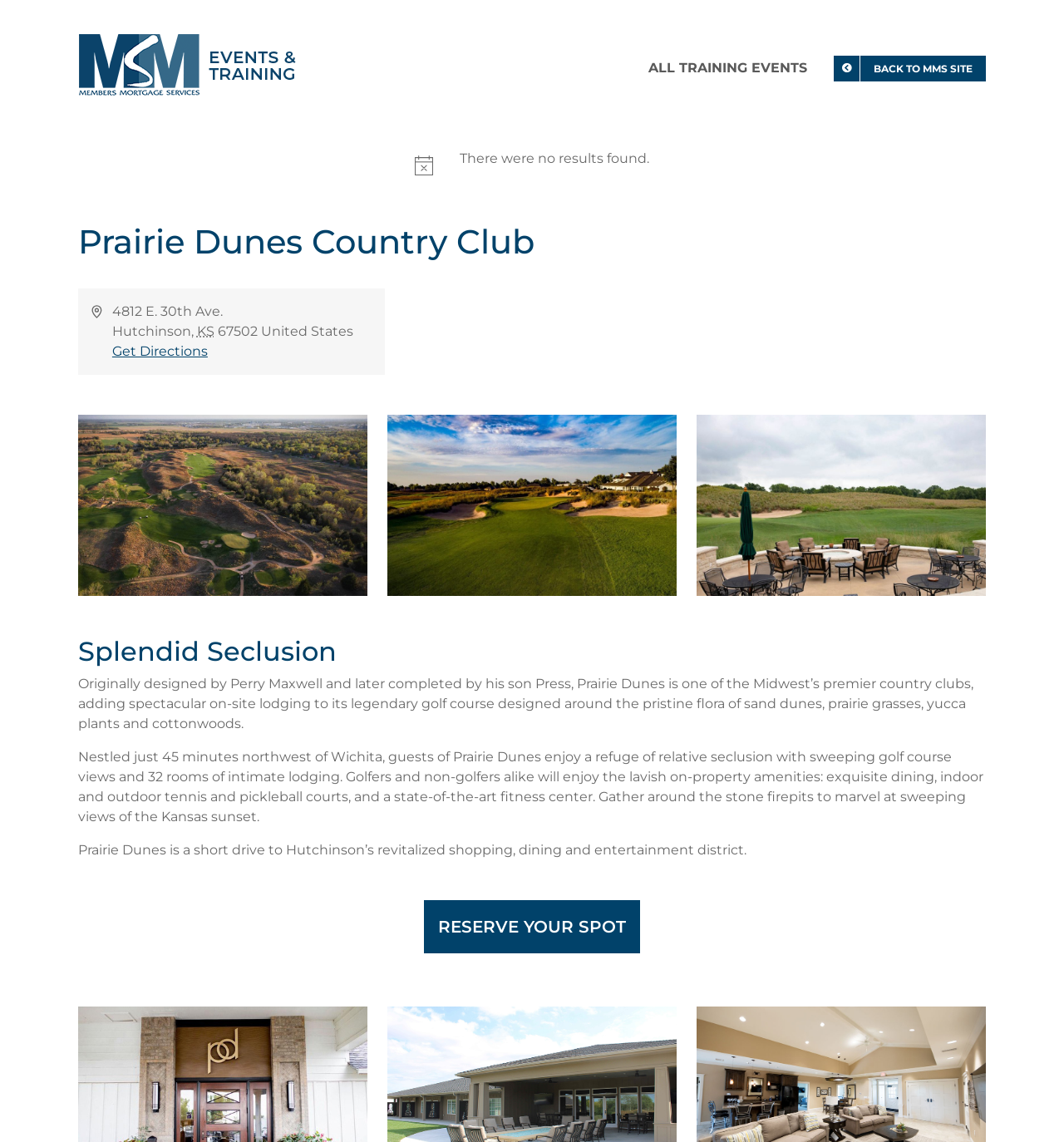Utilize the information from the image to answer the question in detail:
What can guests do at the country club?

I found the answer by reading the static text elements that describe the amenities of the country club, which are located in the middle of the webpage.